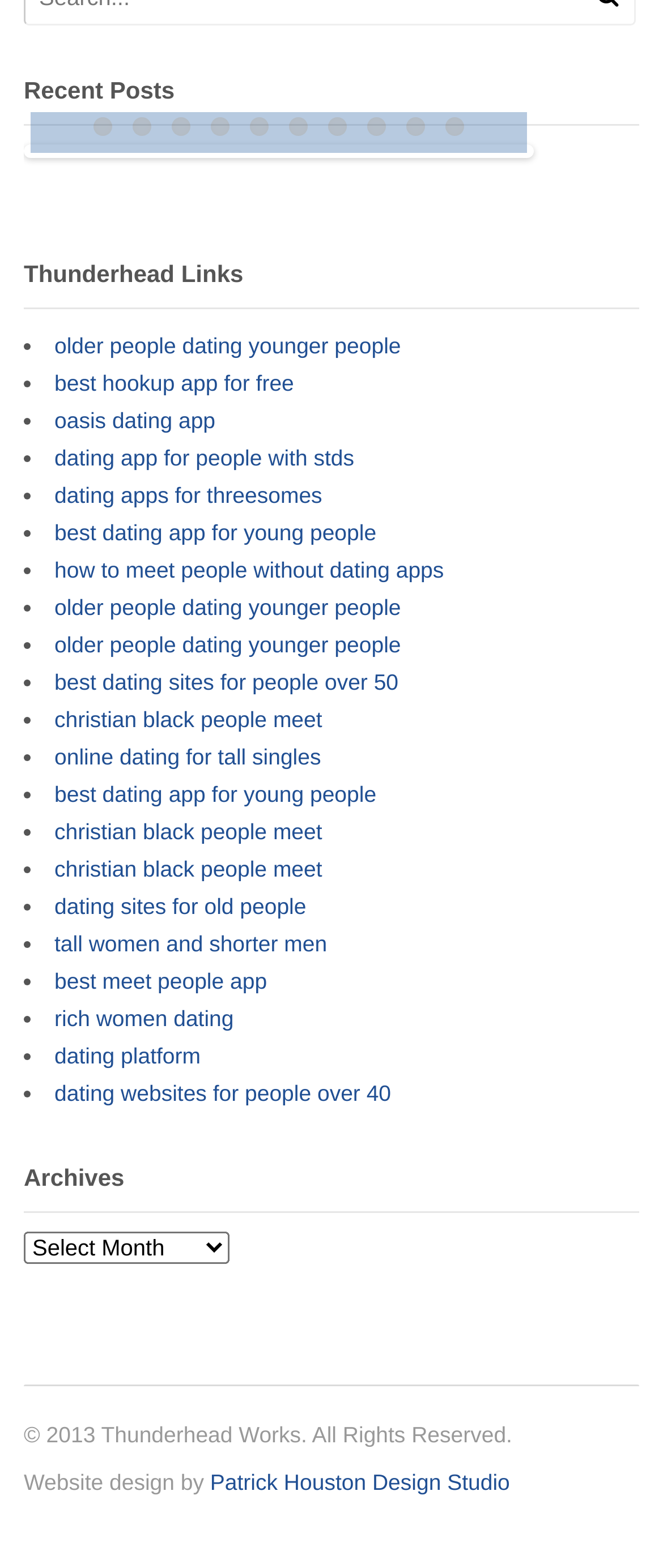Pinpoint the bounding box coordinates of the element that must be clicked to accomplish the following instruction: "Visit 'Patrick Houston Design Studio'". The coordinates should be in the format of four float numbers between 0 and 1, i.e., [left, top, right, bottom].

[0.317, 0.937, 0.769, 0.953]